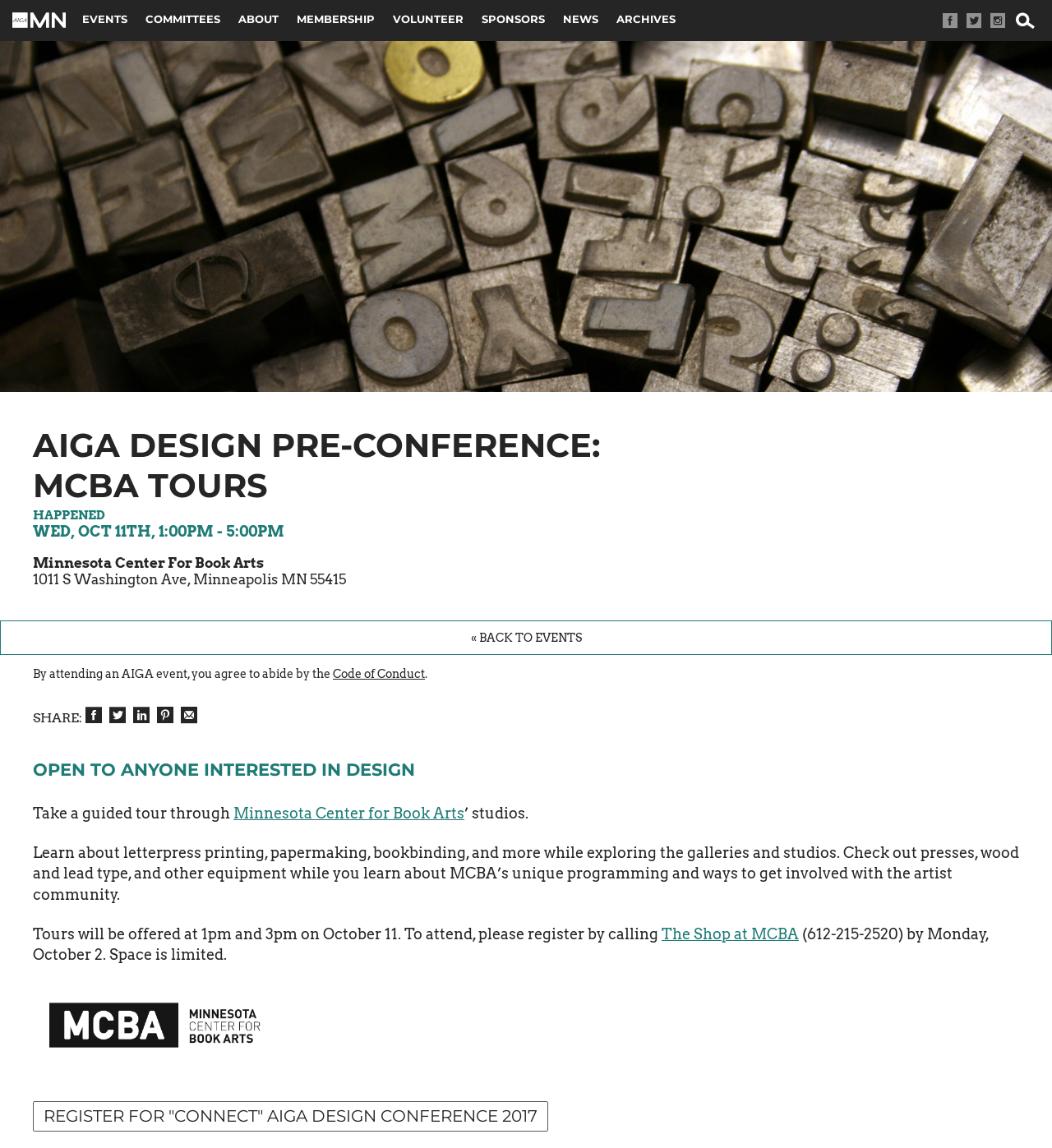Please look at the image and answer the question with a detailed explanation: What time are the tours offered?

I found the tour times by looking at the text 'Tours will be offered at 1pm and 3pm on October 11.' which is located in the main content area of the webpage.